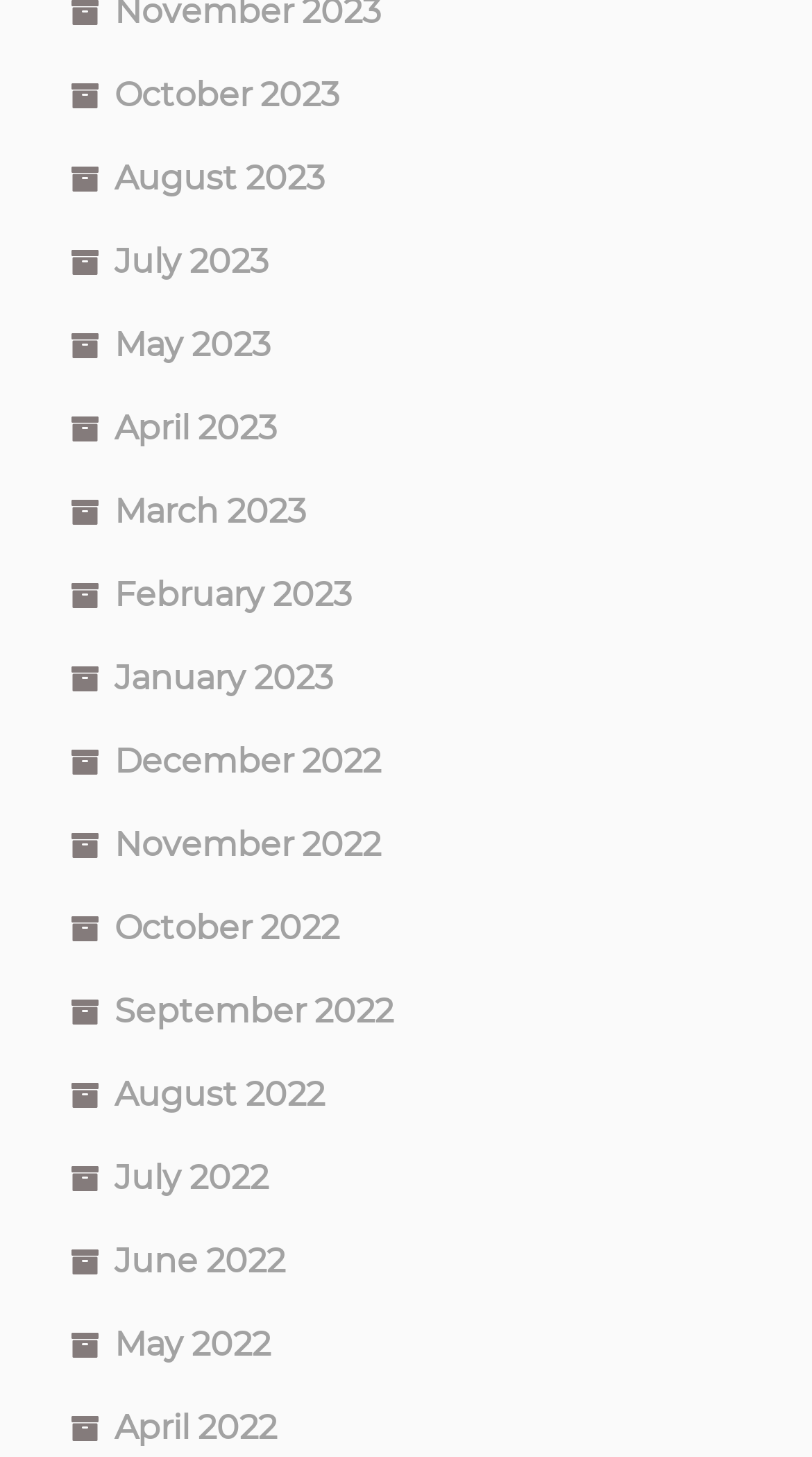Can you determine the bounding box coordinates of the area that needs to be clicked to fulfill the following instruction: "view July 2023"?

[0.141, 0.165, 0.331, 0.192]